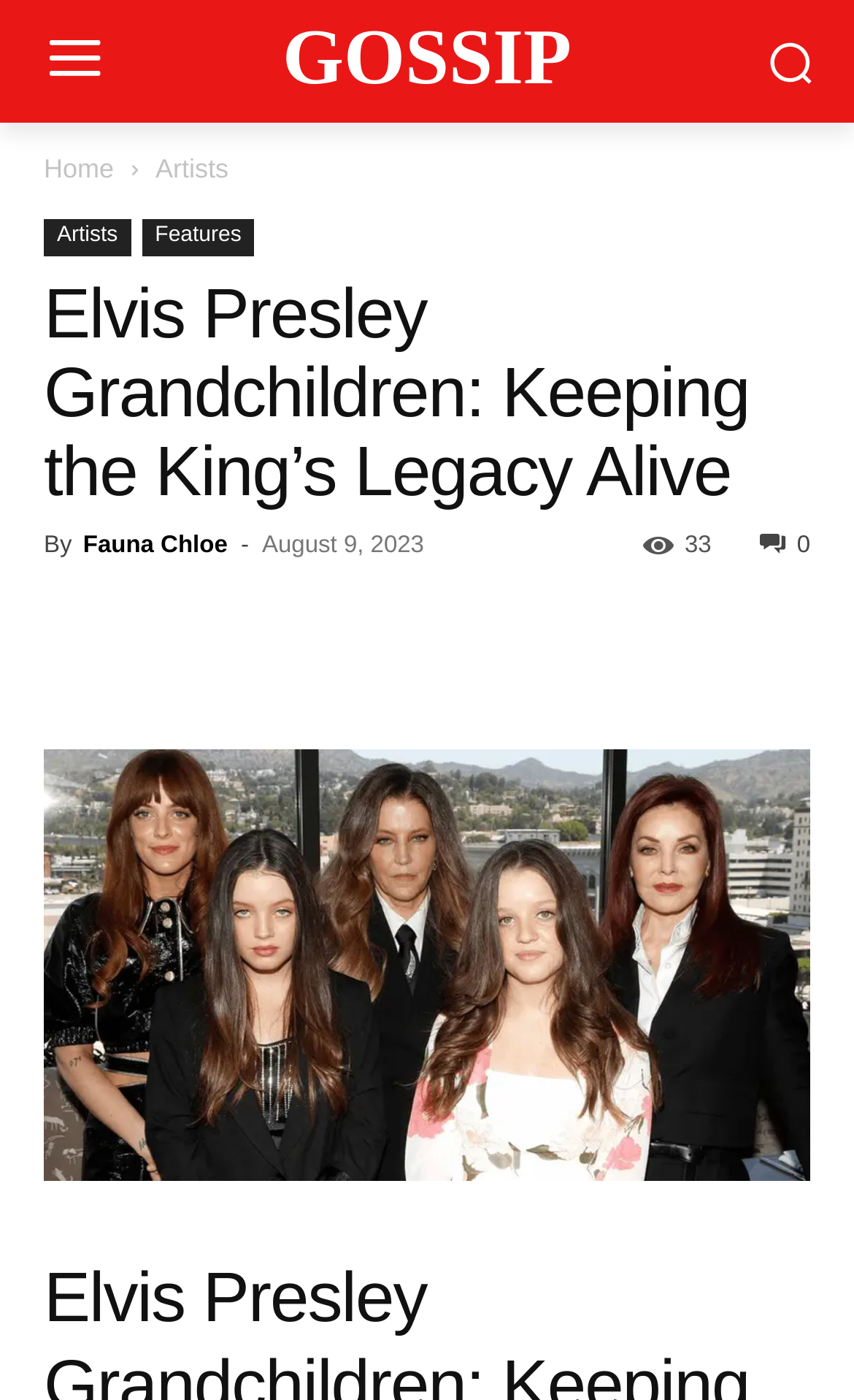Identify the bounding box coordinates necessary to click and complete the given instruction: "Visit Home page".

[0.051, 0.11, 0.133, 0.131]